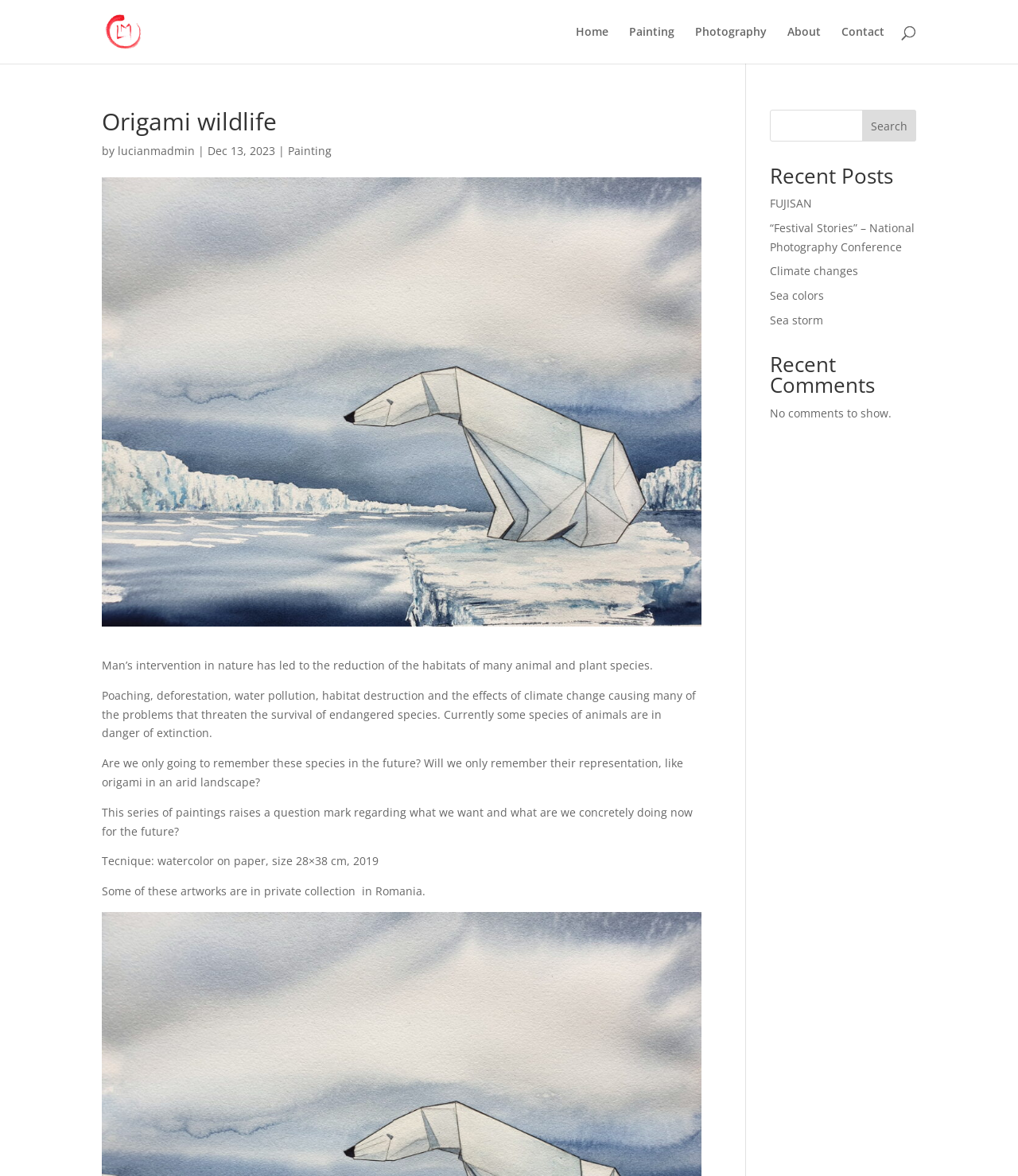What is the name of the artist?
Please look at the screenshot and answer using one word or phrase.

Lucian Muntean